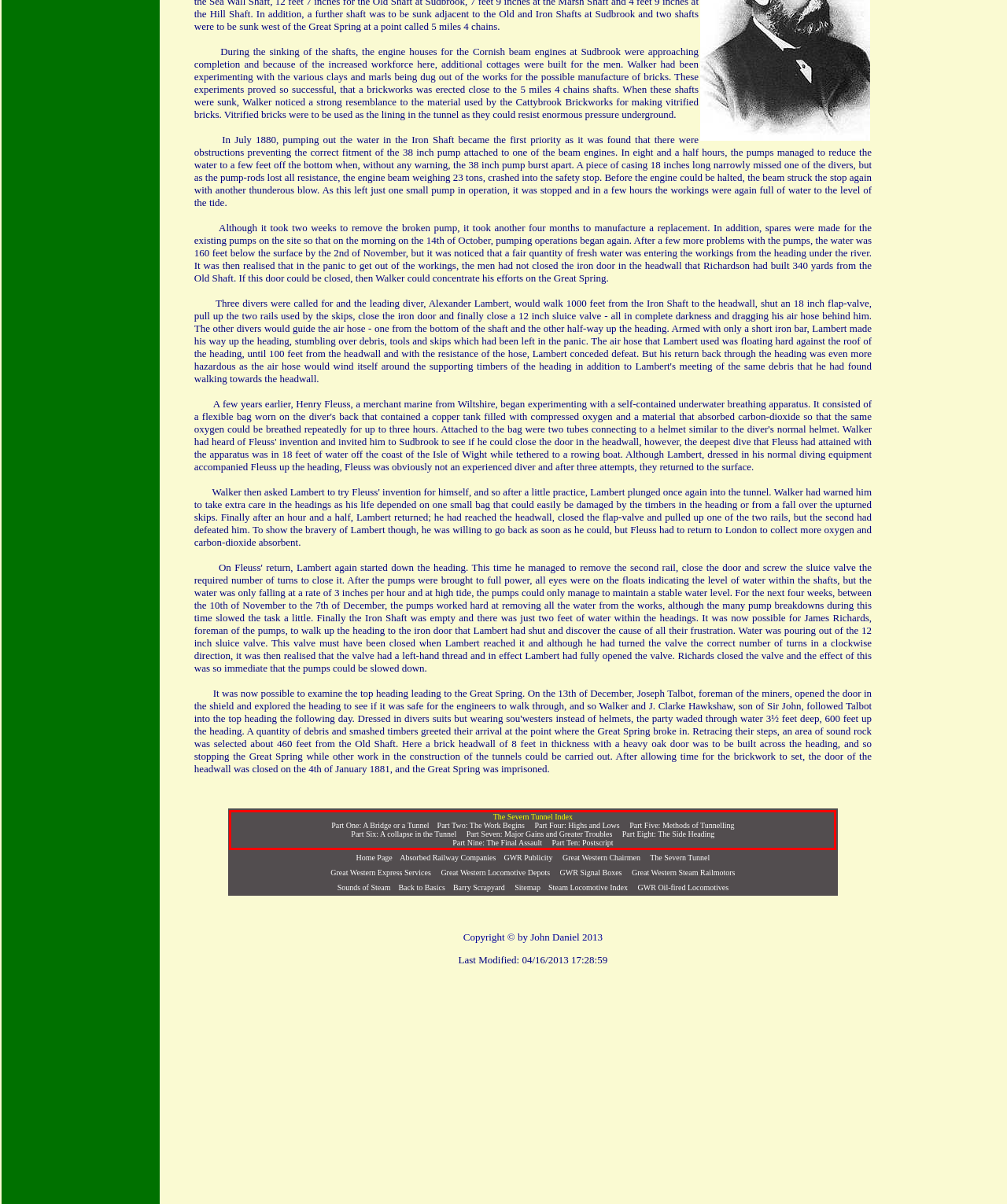You are provided with a screenshot of a webpage featuring a red rectangle bounding box. Extract the text content within this red bounding box using OCR.

The Severn Tunnel Index Part One: A Bridge or a Tunnel Part Two: The Work Begins Part Four: Highs and Lows Part Five: Methods of Tunnelling Part Six: A collapse in the Tunnel Part Seven: Major Gains and Greater Troubles Part Eight: The Side Heading Part Nine: The Final Assault Part Ten: Postscript